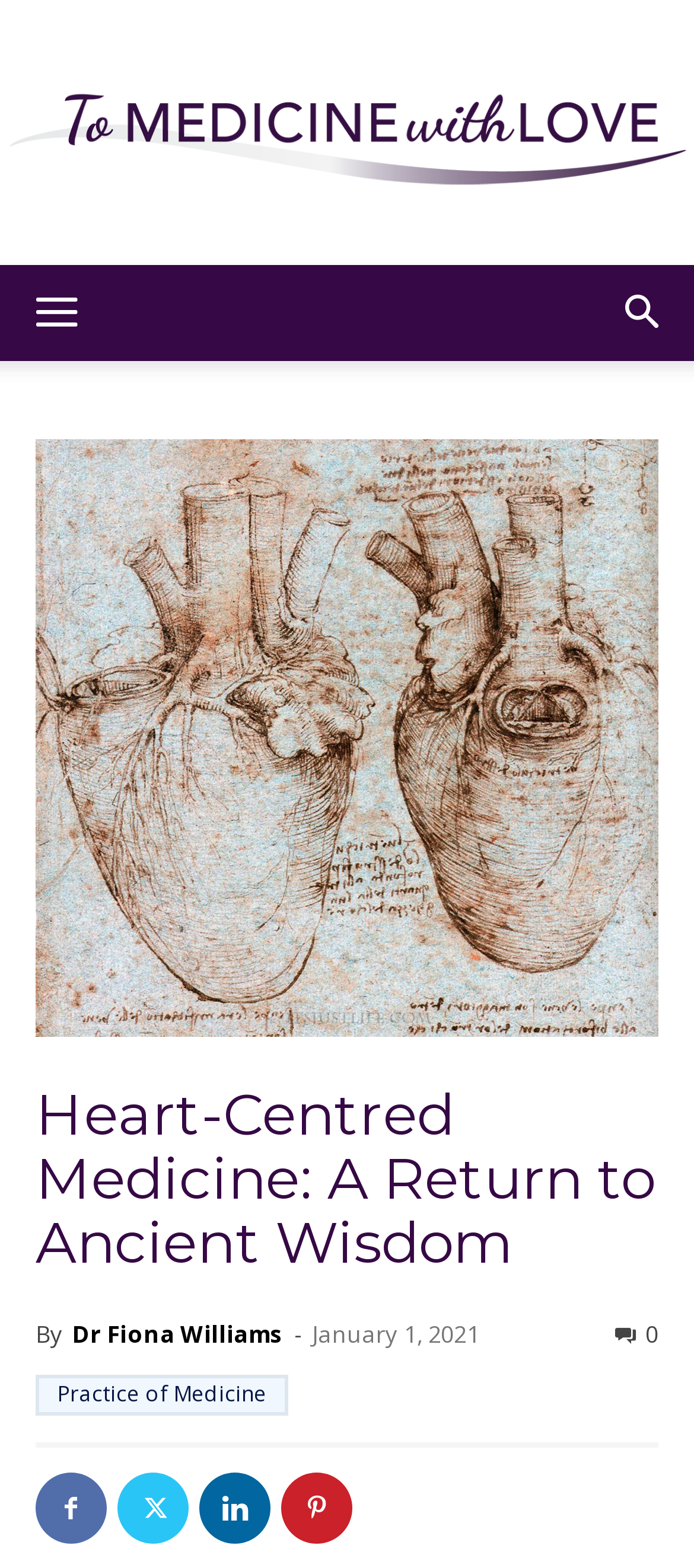Reply to the question with a single word or phrase:
What is the name of the author of the article?

Dr Fiona Williams